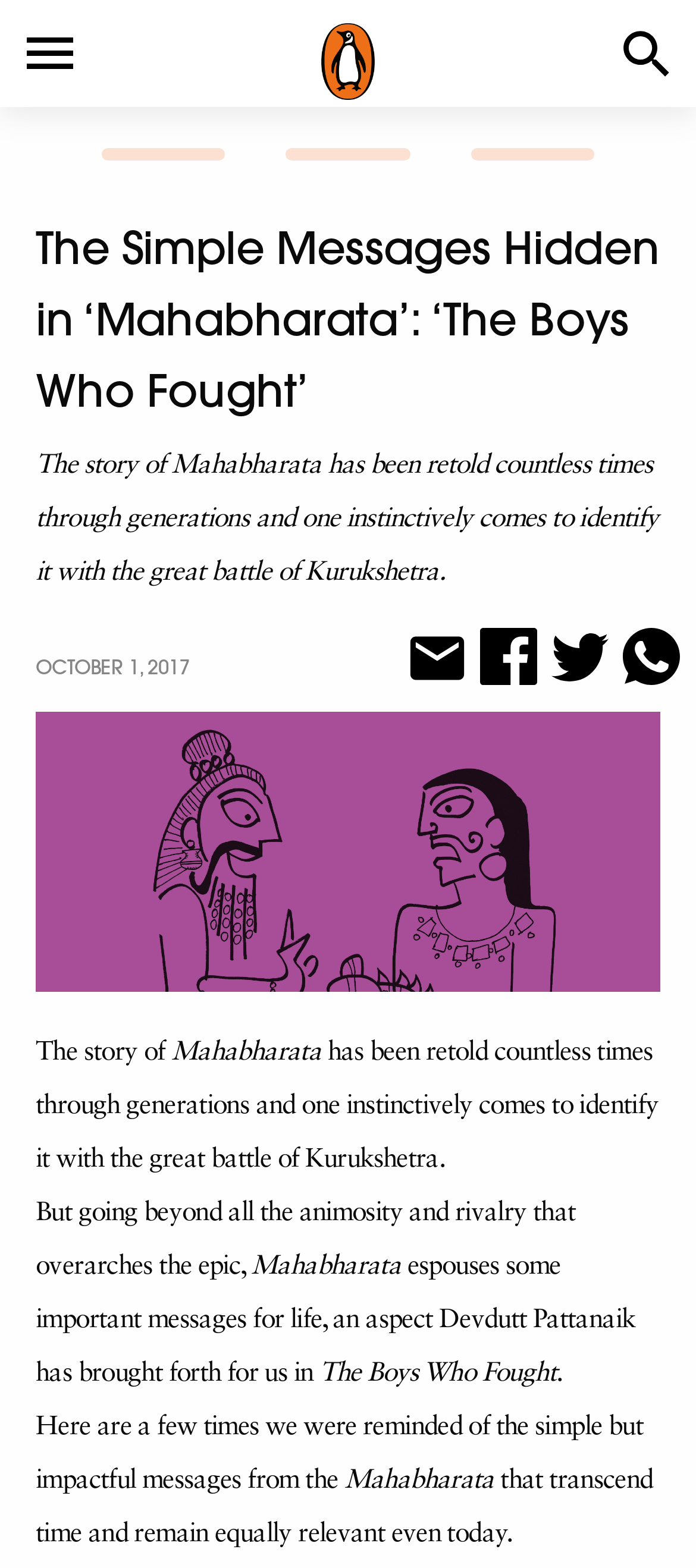Based on the image, give a detailed response to the question: When was the article published?

The article was published on OCTOBER 1, 2017, as indicated by the date mentioned in the text.